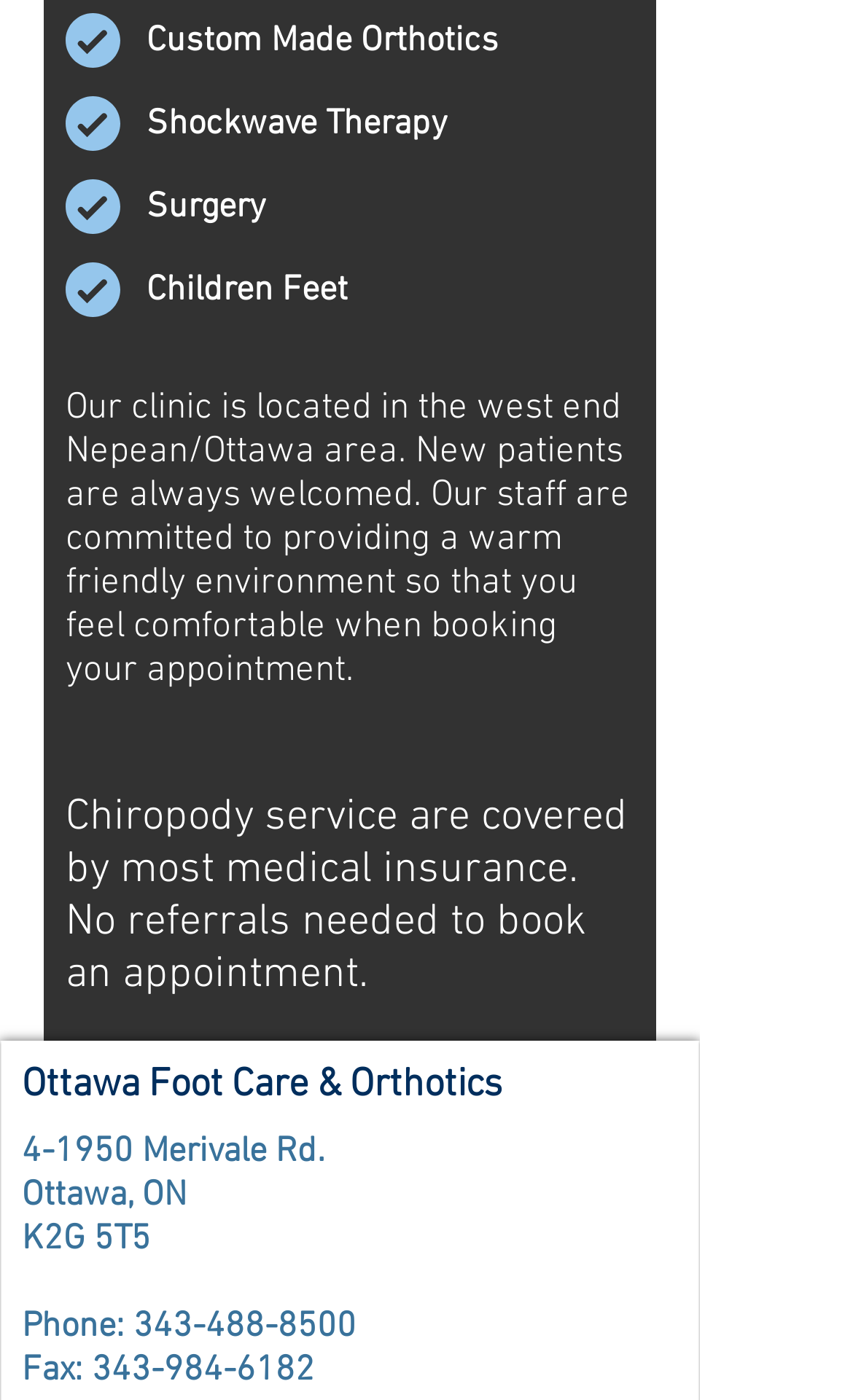Please provide a detailed answer to the question below by examining the image:
What services are offered by this clinic?

Based on the images and static text elements on the webpage, it appears that this clinic offers various services including custom made orthotics, shockwave therapy, and surgery. These services are mentioned in the images and text elements with descriptions such as 'Custom Made Orthotics', 'Shockwave Therapy', and 'Surgery'.